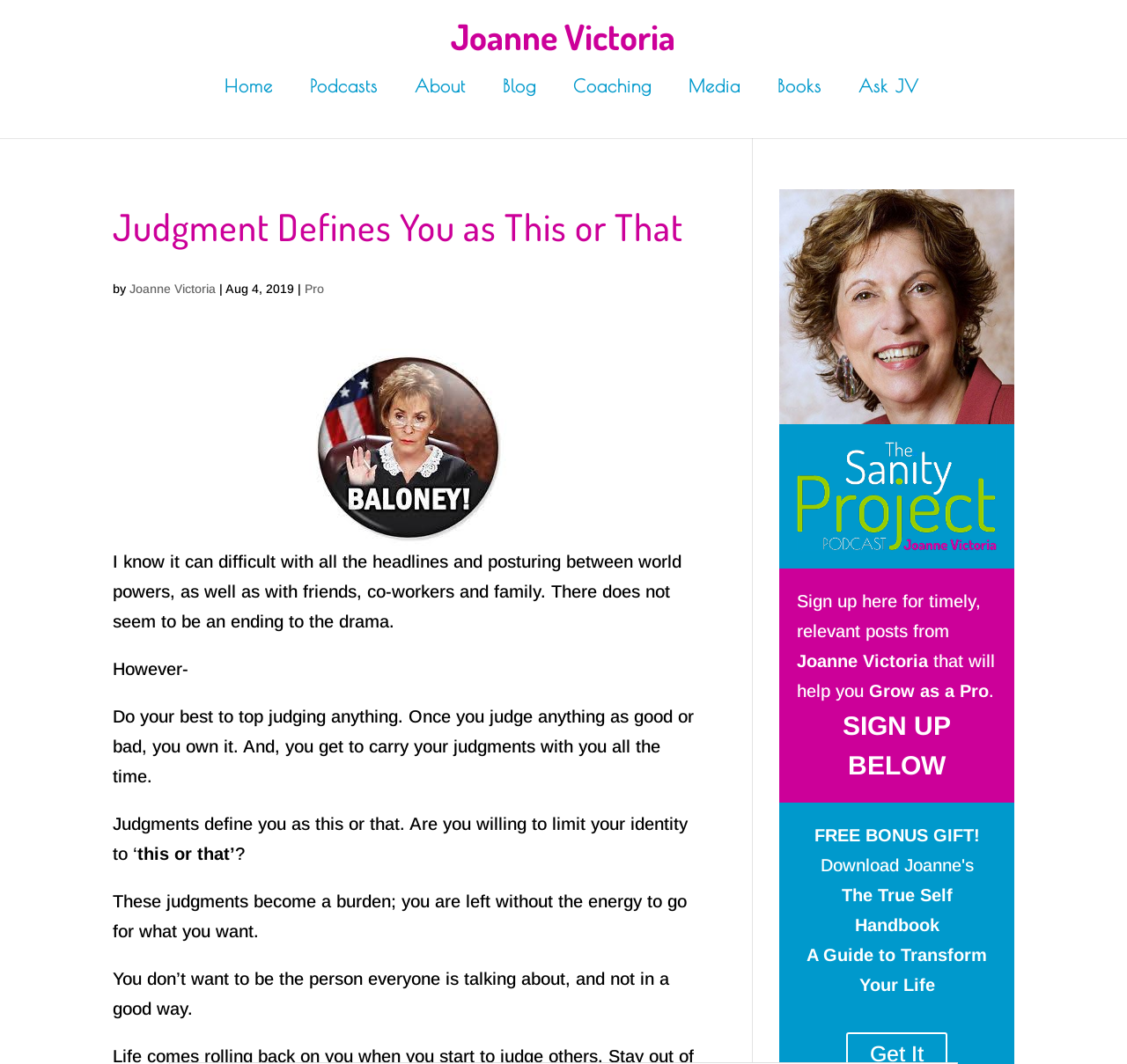What is the purpose of the 'Sign up here' section?
Look at the screenshot and respond with a single word or phrase.

To receive timely posts